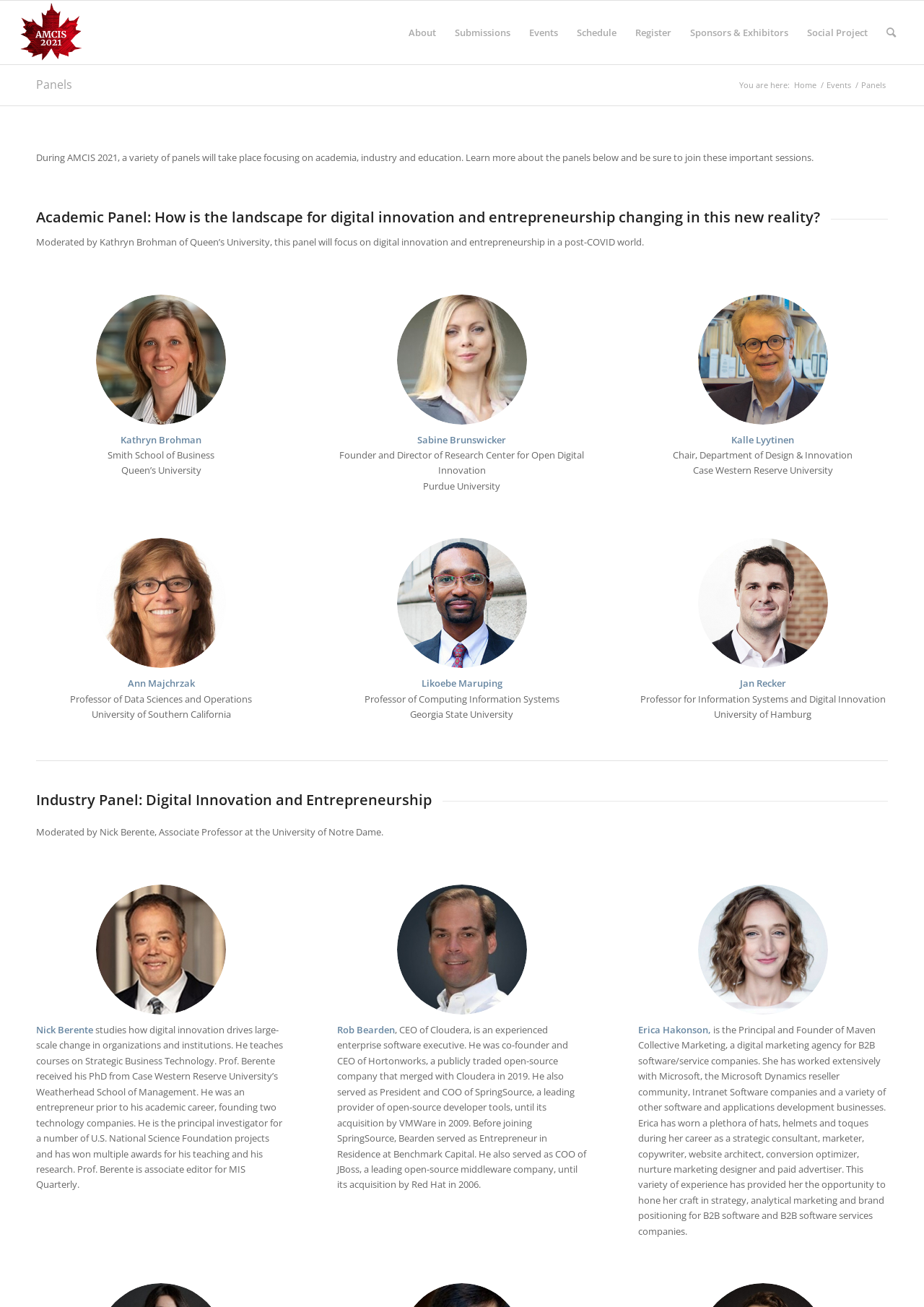Locate the coordinates of the bounding box for the clickable region that fulfills this instruction: "Click on the 'Home' link".

[0.857, 0.061, 0.886, 0.069]